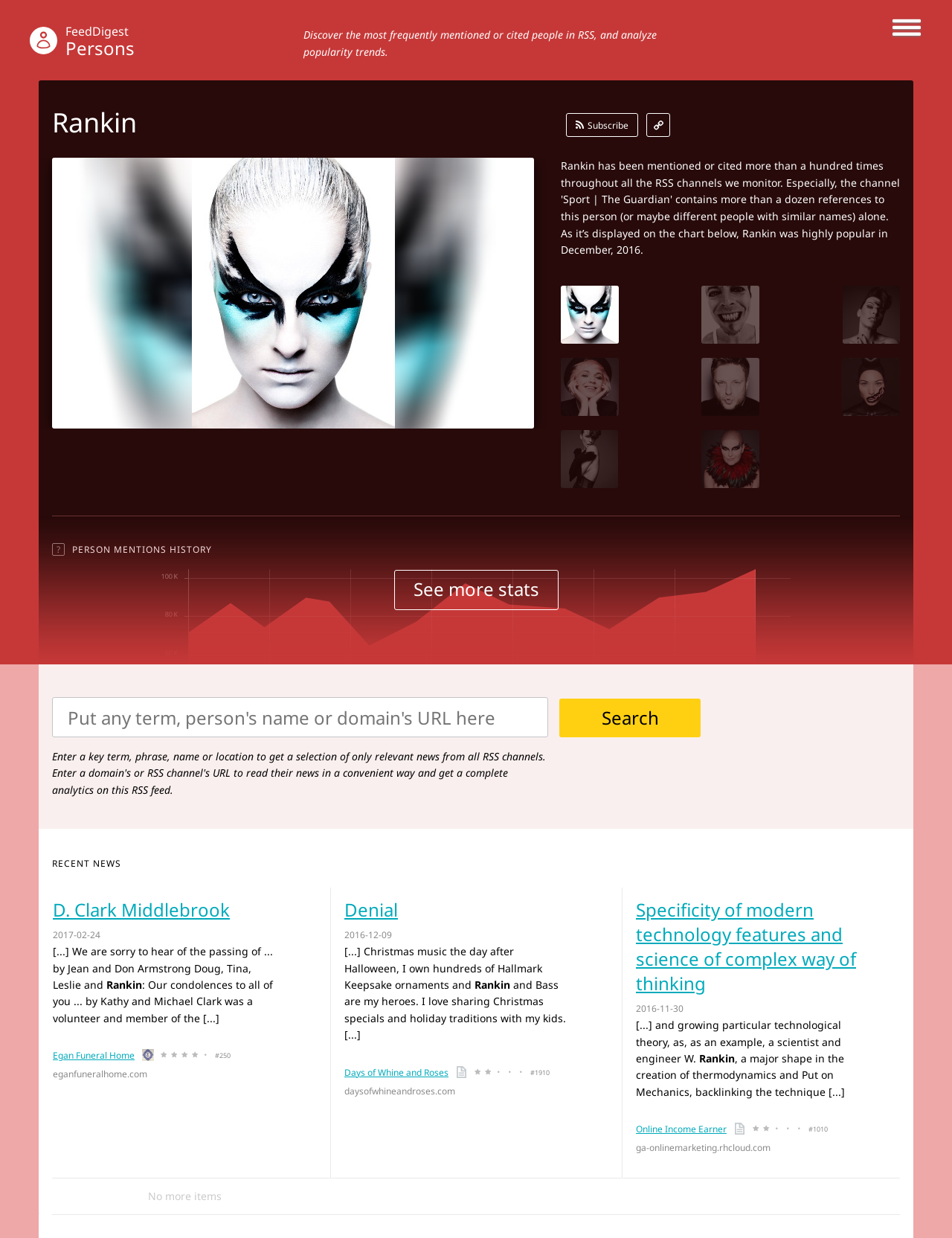Given the webpage screenshot, identify the bounding box of the UI element that matches this description: "D. Clark Middlebrook".

[0.055, 0.725, 0.291, 0.745]